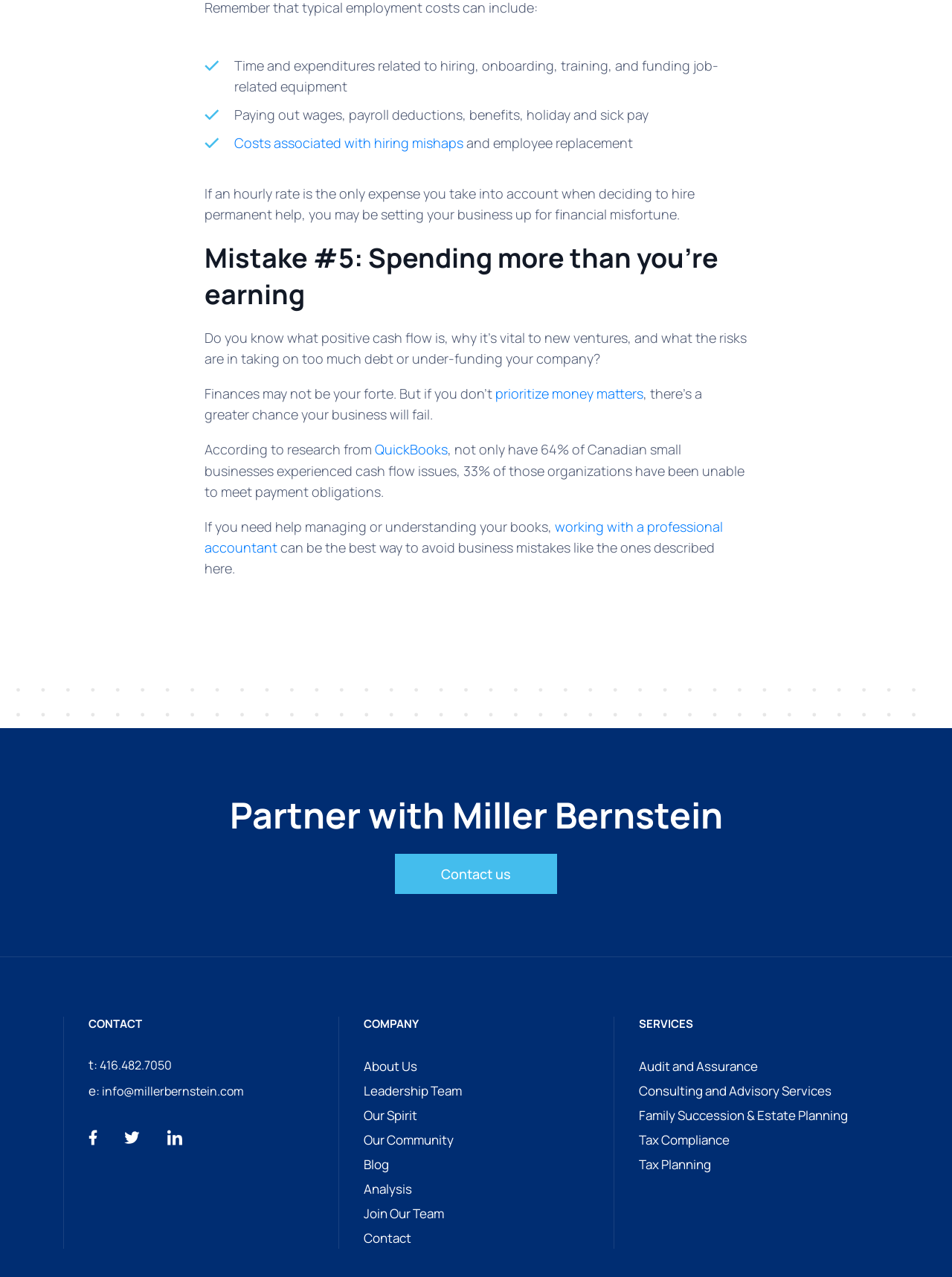Please specify the bounding box coordinates of the clickable region necessary for completing the following instruction: "Click the link to learn about costs associated with hiring mishaps". The coordinates must consist of four float numbers between 0 and 1, i.e., [left, top, right, bottom].

[0.246, 0.105, 0.487, 0.119]